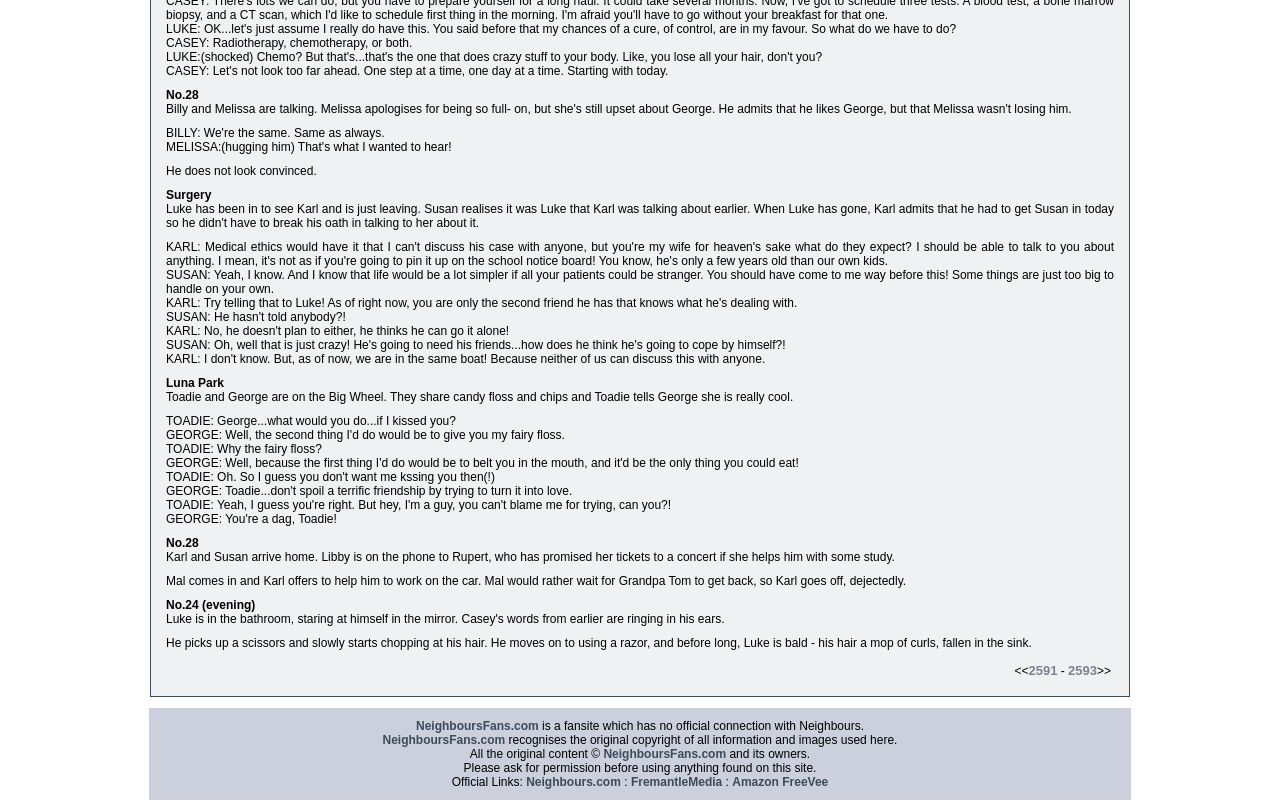Please identify the bounding box coordinates of the area that needs to be clicked to fulfill the following instruction: "Click on link 2591."

[0.803, 0.821, 0.826, 0.84]